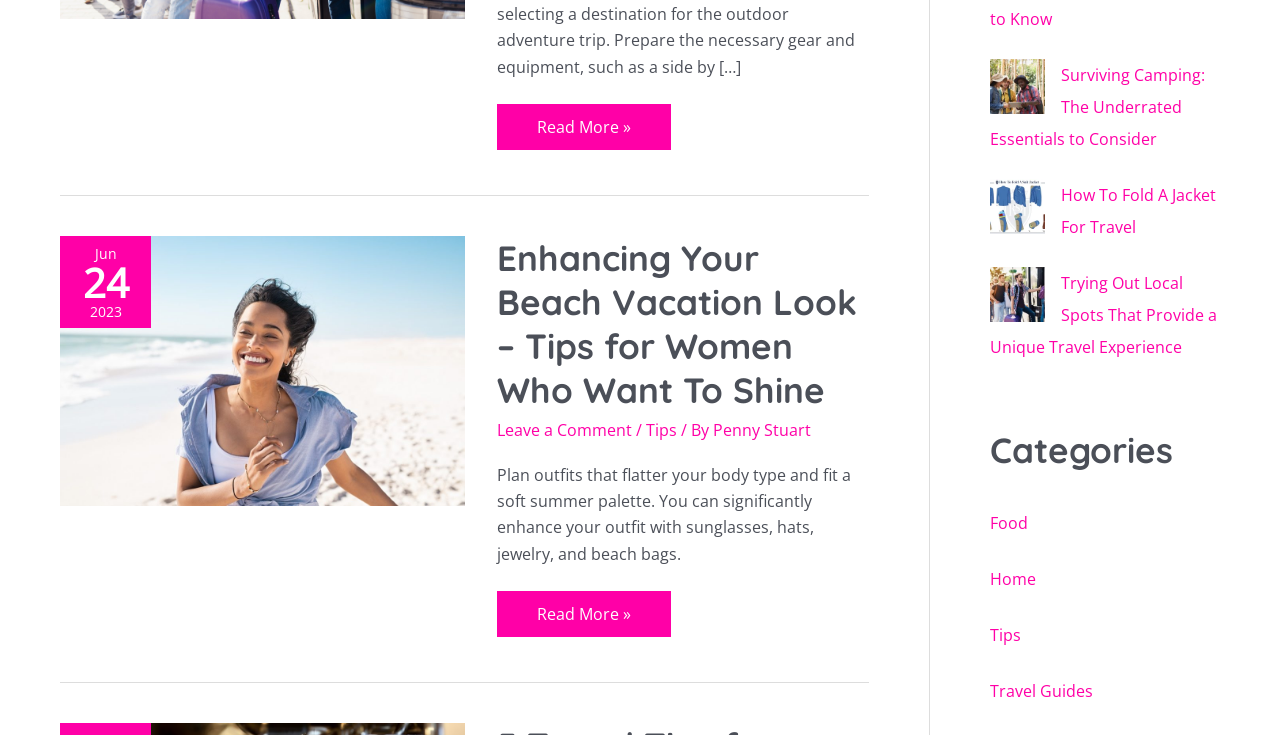Identify the bounding box for the UI element specified in this description: "alt="woman enjoying her beach vacation"". The coordinates must be four float numbers between 0 and 1, formatted as [left, top, right, bottom].

[0.047, 0.487, 0.363, 0.517]